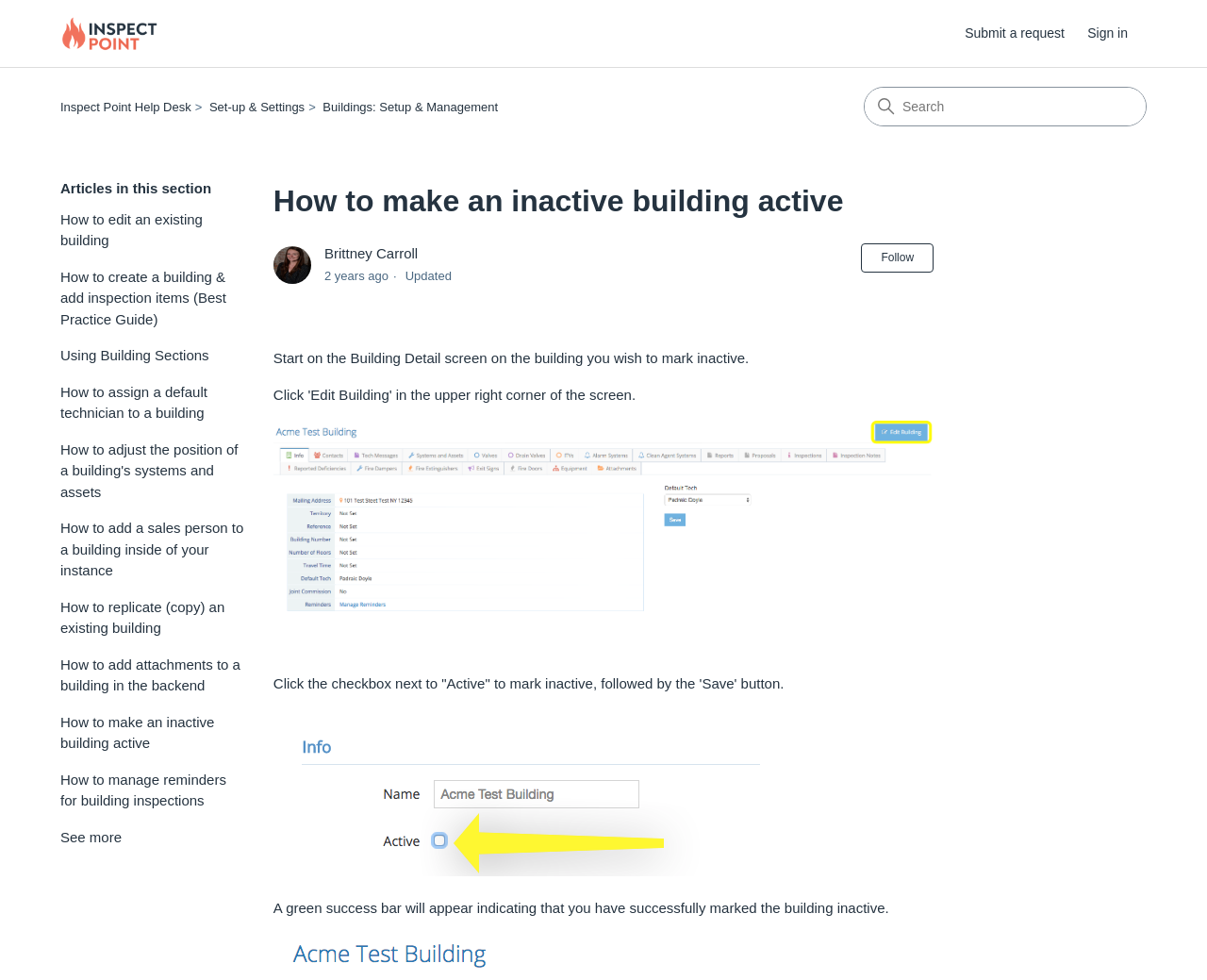Answer the question below in one word or phrase:
What is the author of the article?

Brittney Carroll